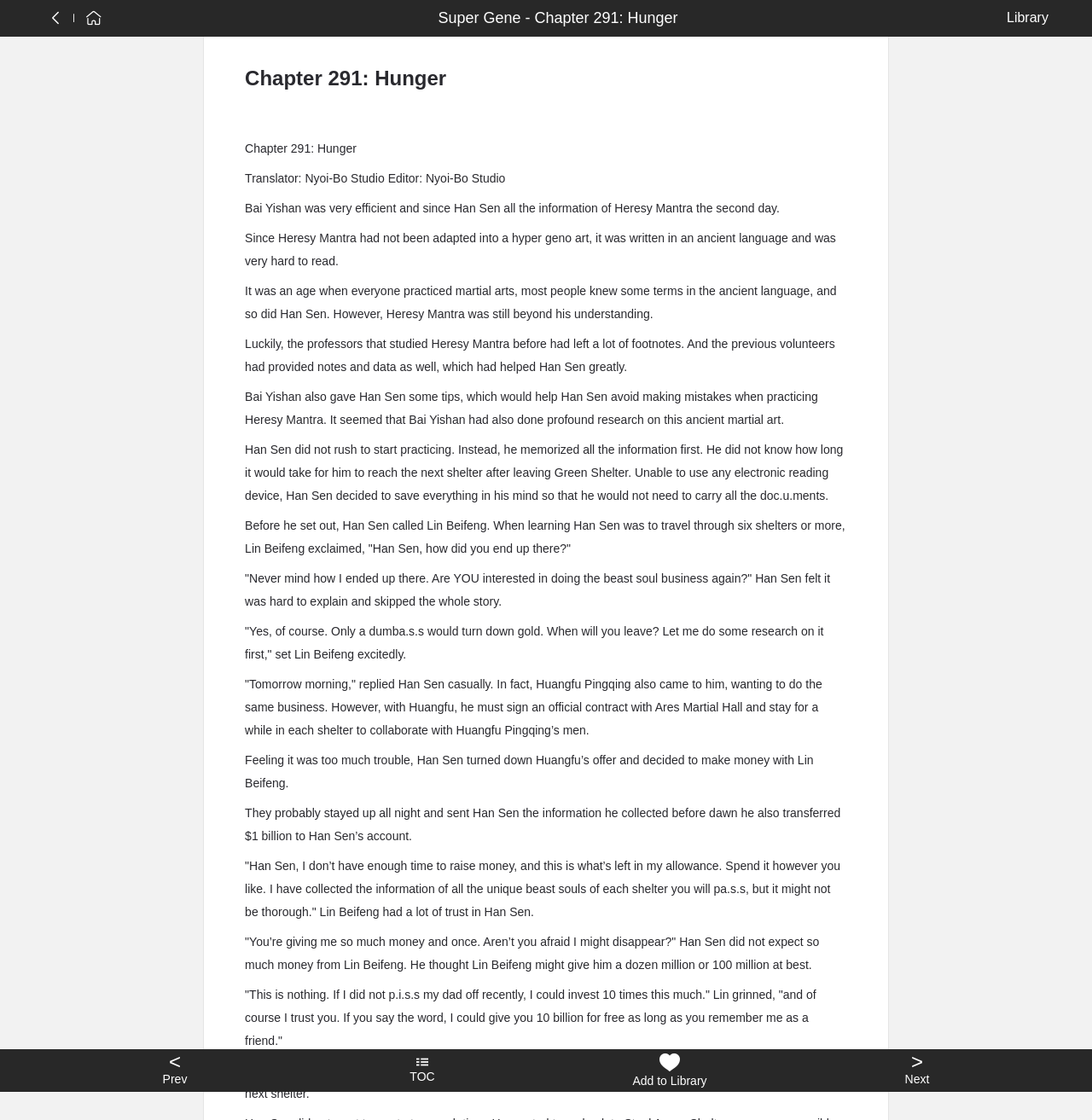Please provide a comprehensive response to the question based on the details in the image: Who is the translator of this chapter?

The translator of this chapter can be determined by looking at the StaticText 'Translator: Nyoi-Bo Studio Editor: Nyoi-Bo Studio' which is located at [0.224, 0.153, 0.463, 0.165] on the webpage.